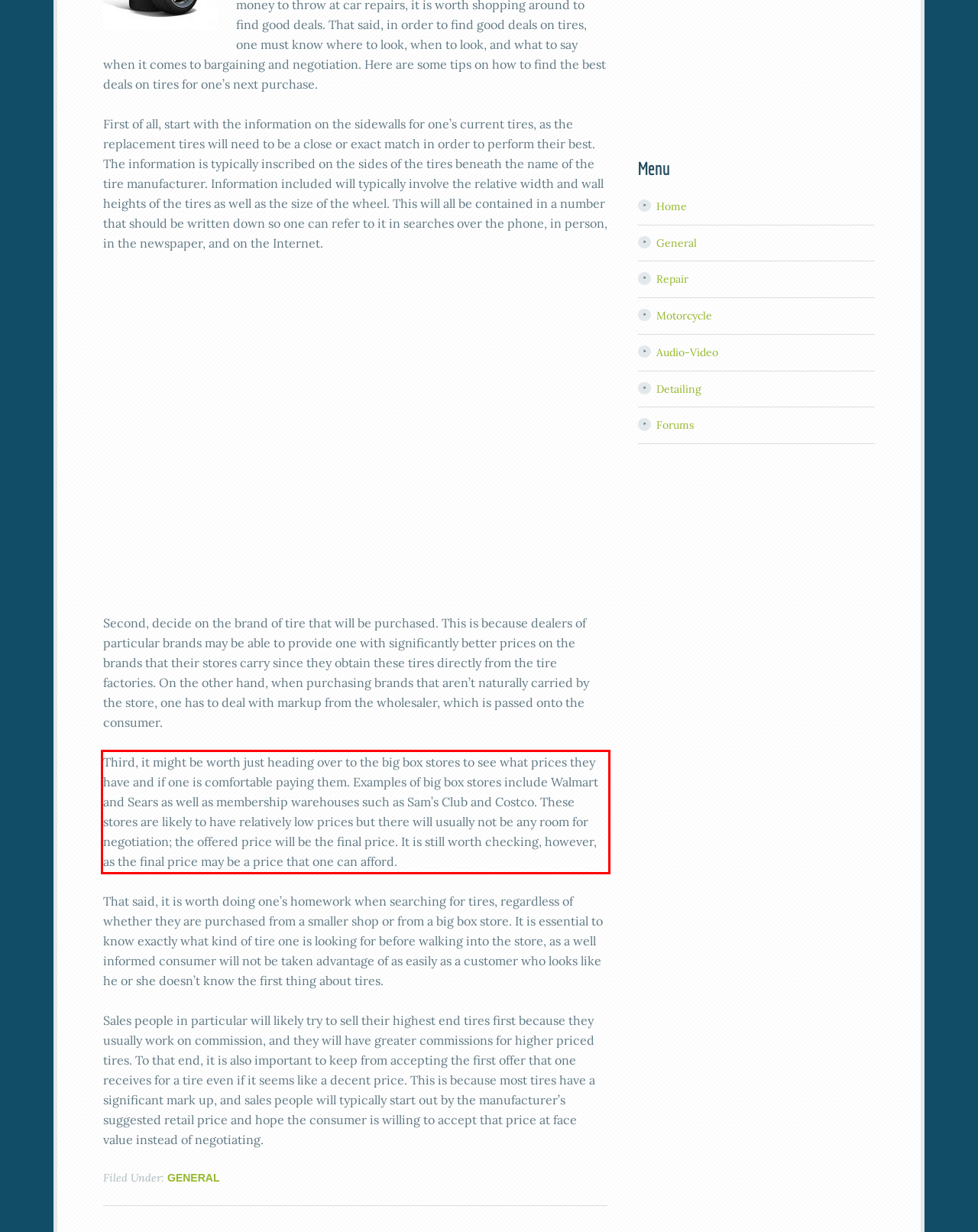Given a screenshot of a webpage with a red bounding box, please identify and retrieve the text inside the red rectangle.

Third, it might be worth just heading over to the big box stores to see what prices they have and if one is comfortable paying them. Examples of big box stores include Walmart and Sears as well as membership warehouses such as Sam’s Club and Costco. These stores are likely to have relatively low prices but there will usually not be any room for negotiation; the offered price will be the final price. It is still worth checking, however, as the final price may be a price that one can afford.